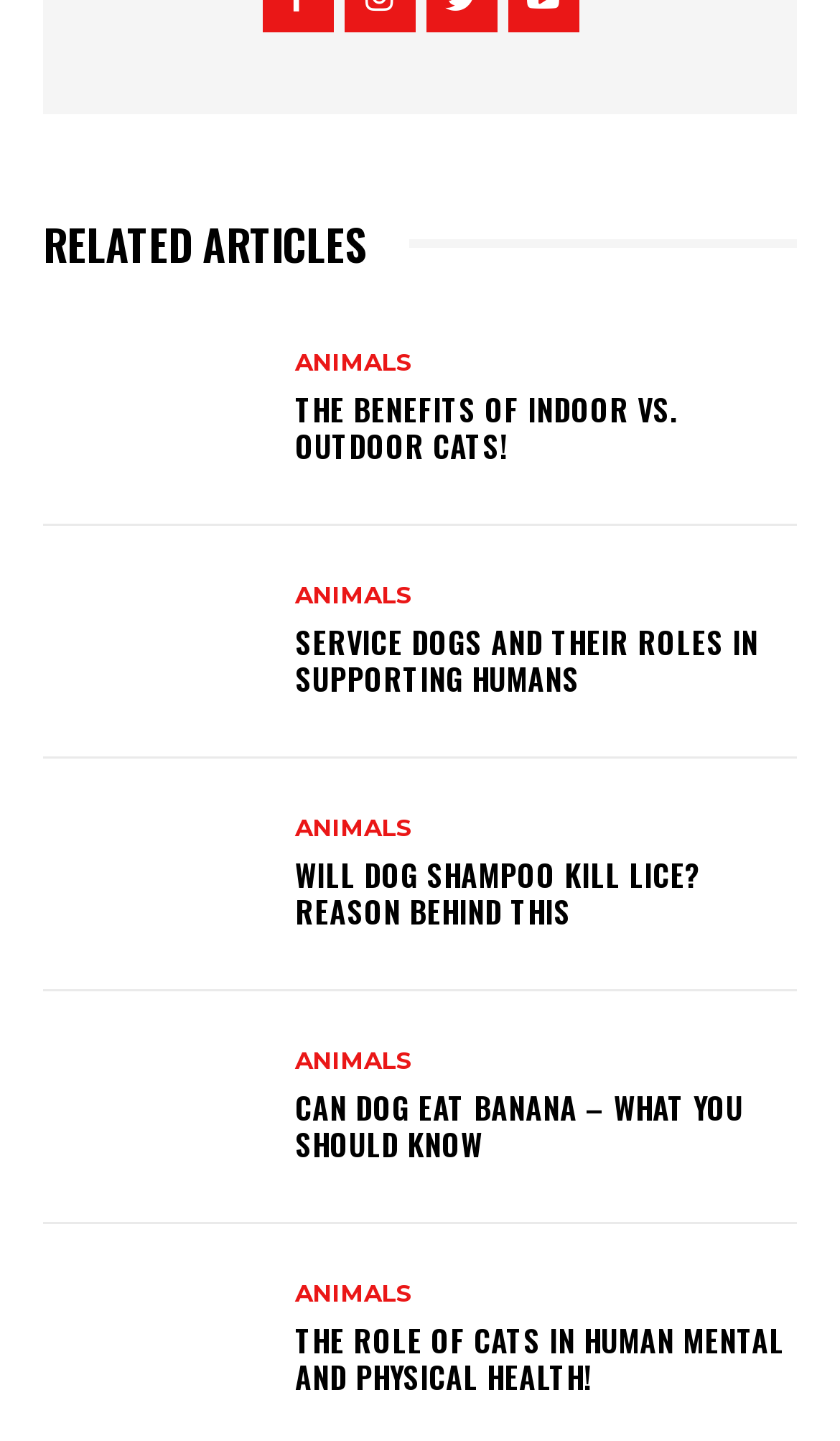Please predict the bounding box coordinates of the element's region where a click is necessary to complete the following instruction: "Find out if dogs can eat bananas". The coordinates should be represented by four float numbers between 0 and 1, i.e., [left, top, right, bottom].

[0.051, 0.705, 0.321, 0.831]